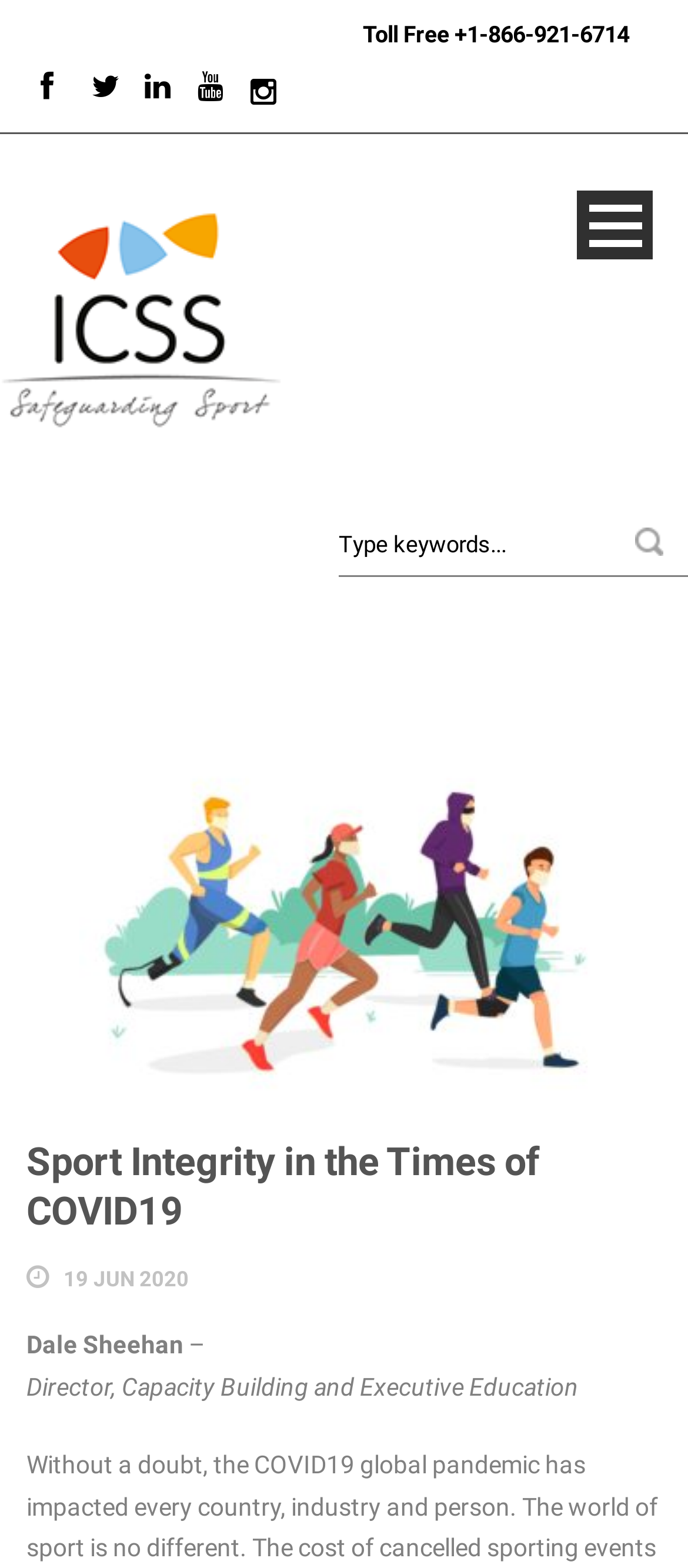Indicate the bounding box coordinates of the clickable region to achieve the following instruction: "Search for keywords."

[0.467, 0.327, 0.892, 0.366]